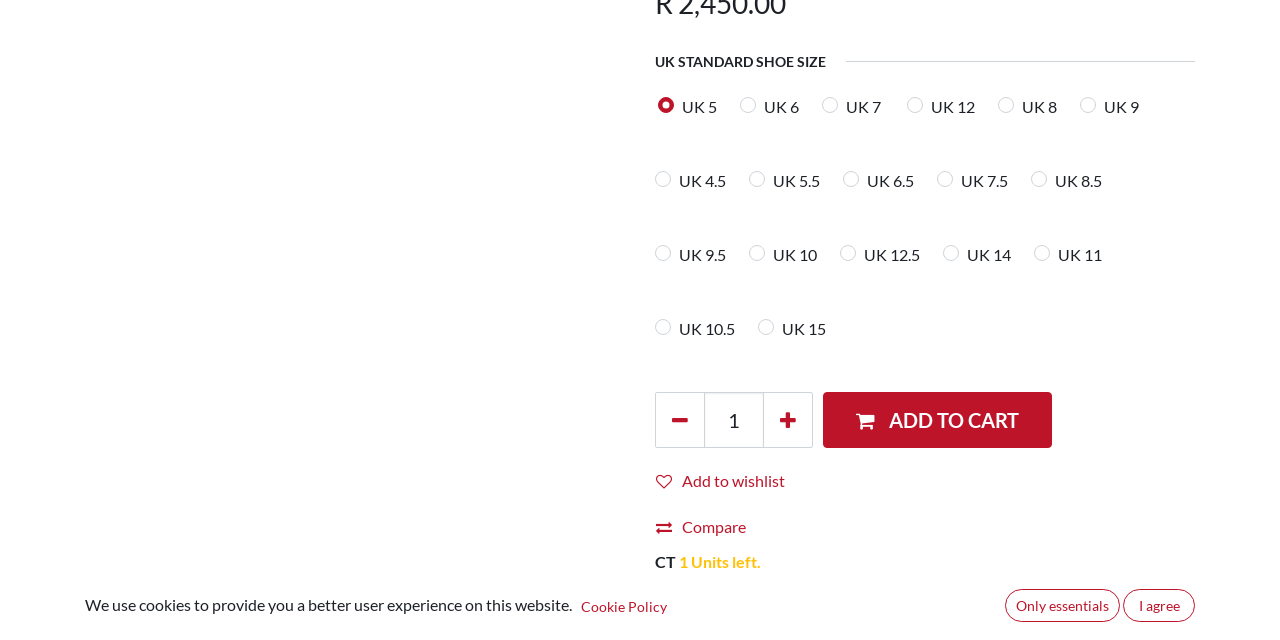Extract the bounding box coordinates of the UI element described: "Add to wishlist". Provide the coordinates in the format [left, top, right, bottom] with values ranging from 0 to 1.

[0.512, 0.831, 0.63, 0.903]